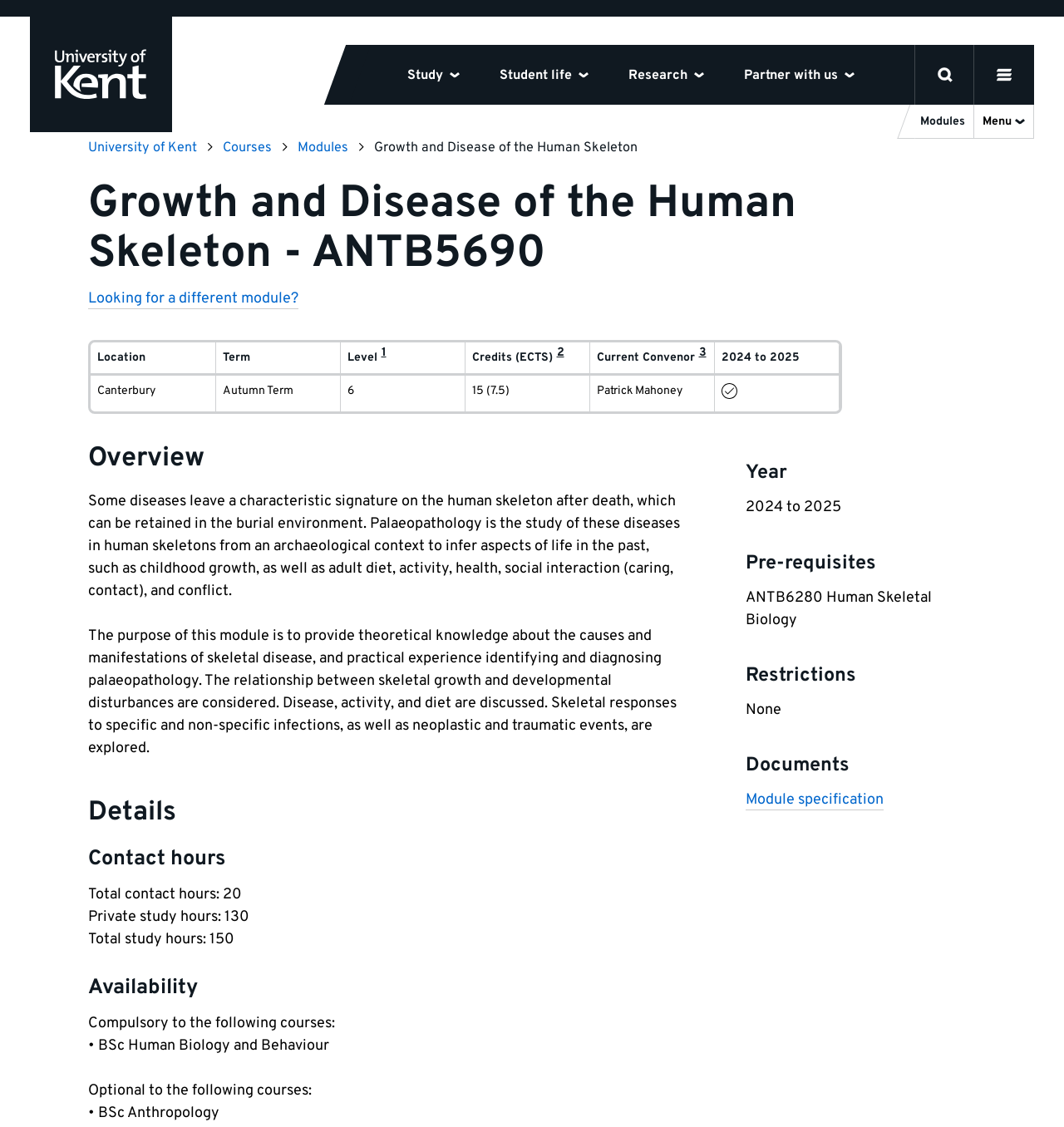Locate the bounding box coordinates of the element to click to perform the following action: 'Click the 'Study' button'. The coordinates should be given as four float values between 0 and 1, in the form of [left, top, right, bottom].

[0.364, 0.039, 0.451, 0.093]